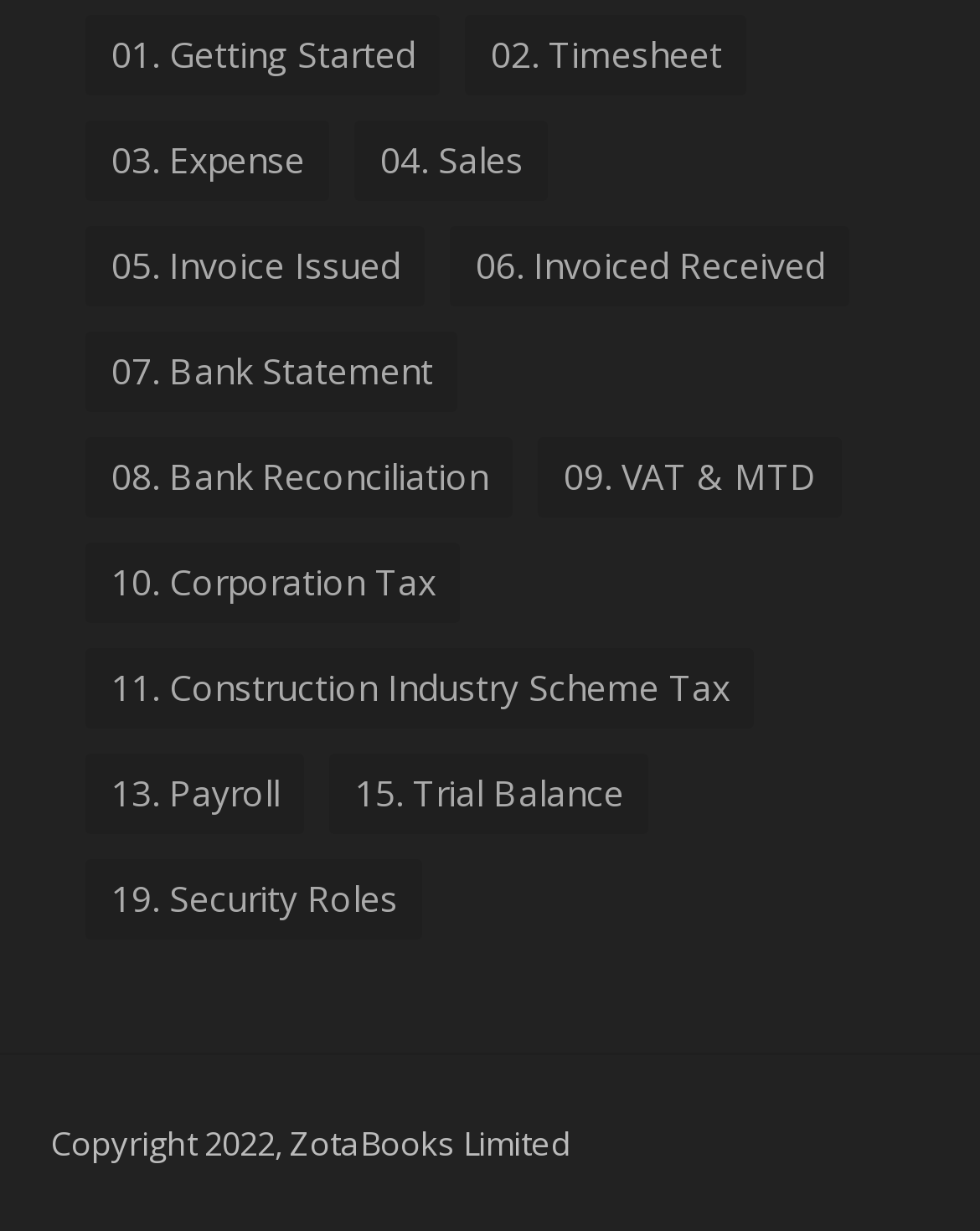Find the bounding box coordinates of the clickable area required to complete the following action: "view invoice issued".

[0.088, 0.185, 0.434, 0.25]